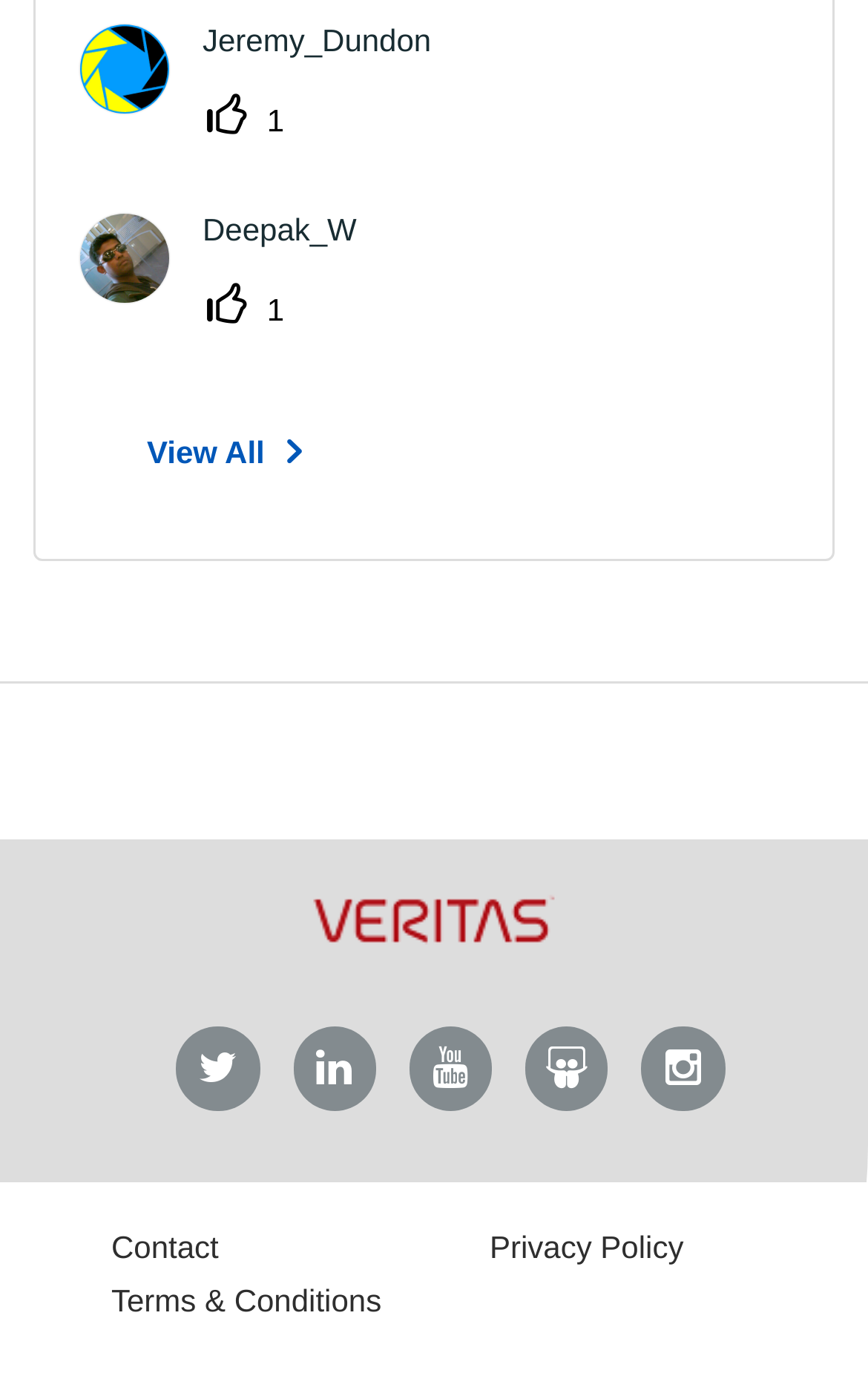Respond with a single word or phrase for the following question: 
What is the purpose of the 'View All' link?

To view more